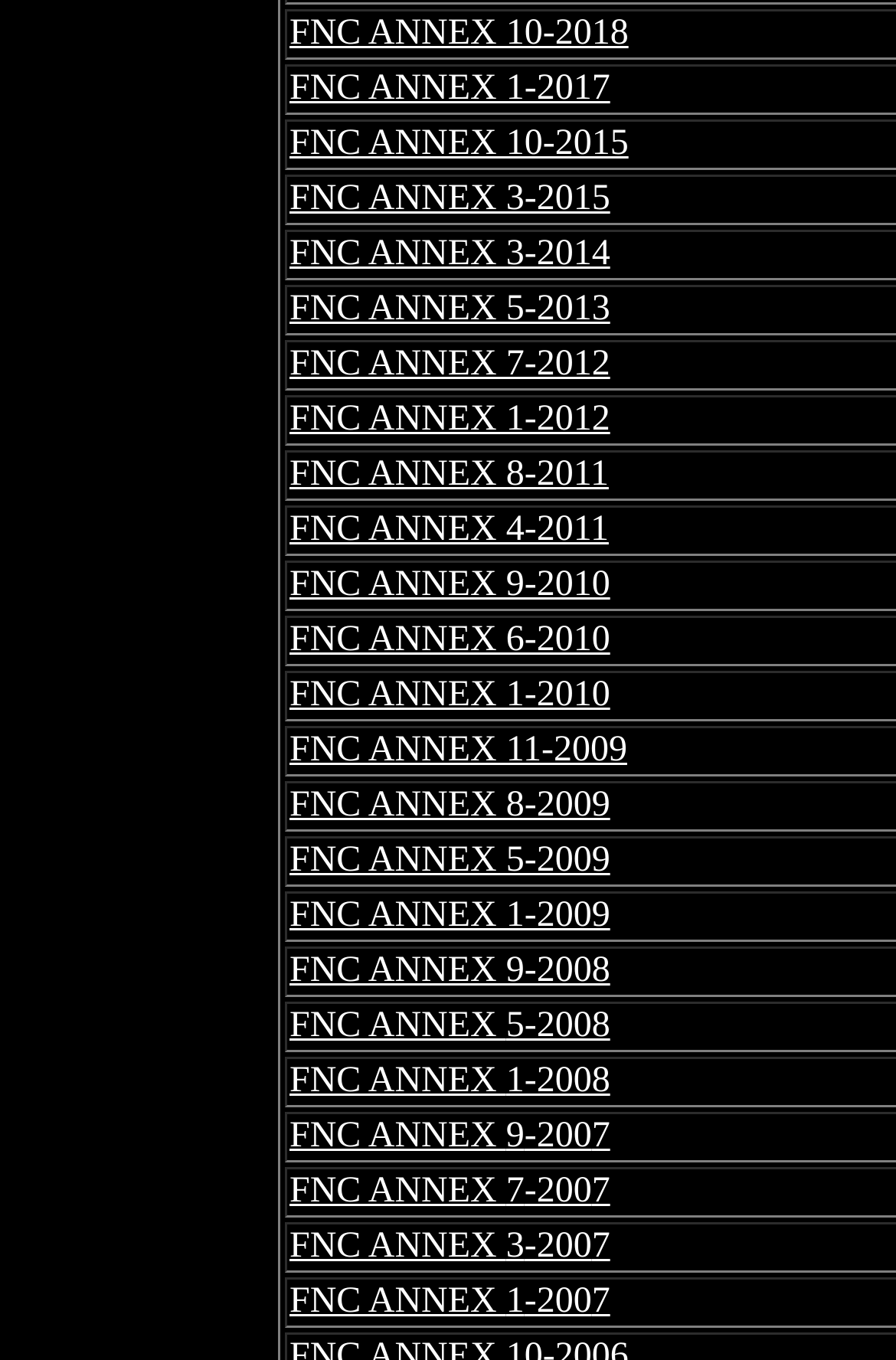Can you show the bounding box coordinates of the region to click on to complete the task described in the instruction: "open FNC ANNEX 10-2015"?

[0.323, 0.091, 0.701, 0.12]